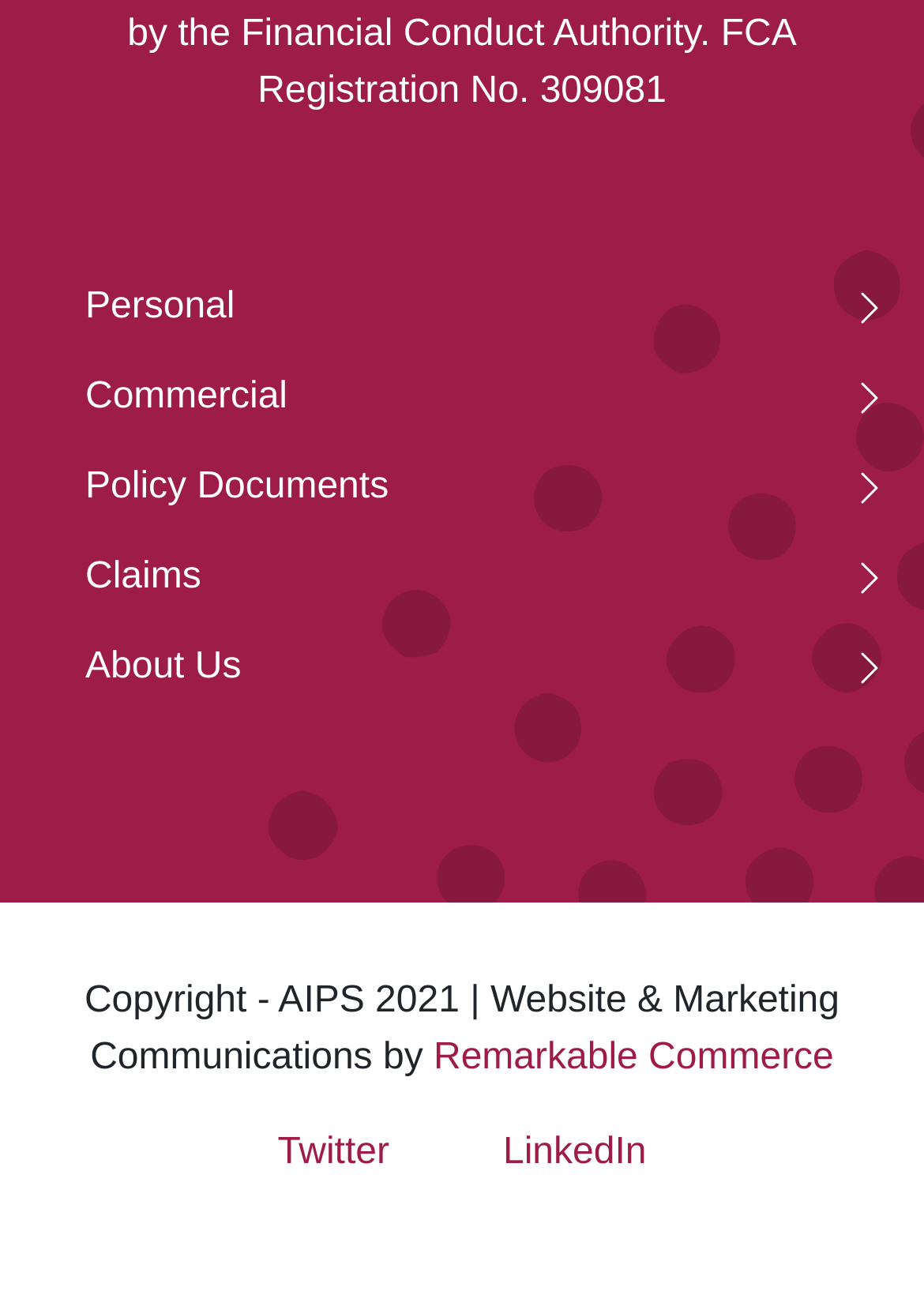Predict the bounding box coordinates of the area that should be clicked to accomplish the following instruction: "Open Twitter". The bounding box coordinates should consist of four float numbers between 0 and 1, i.e., [left, top, right, bottom].

[0.3, 0.876, 0.421, 0.907]